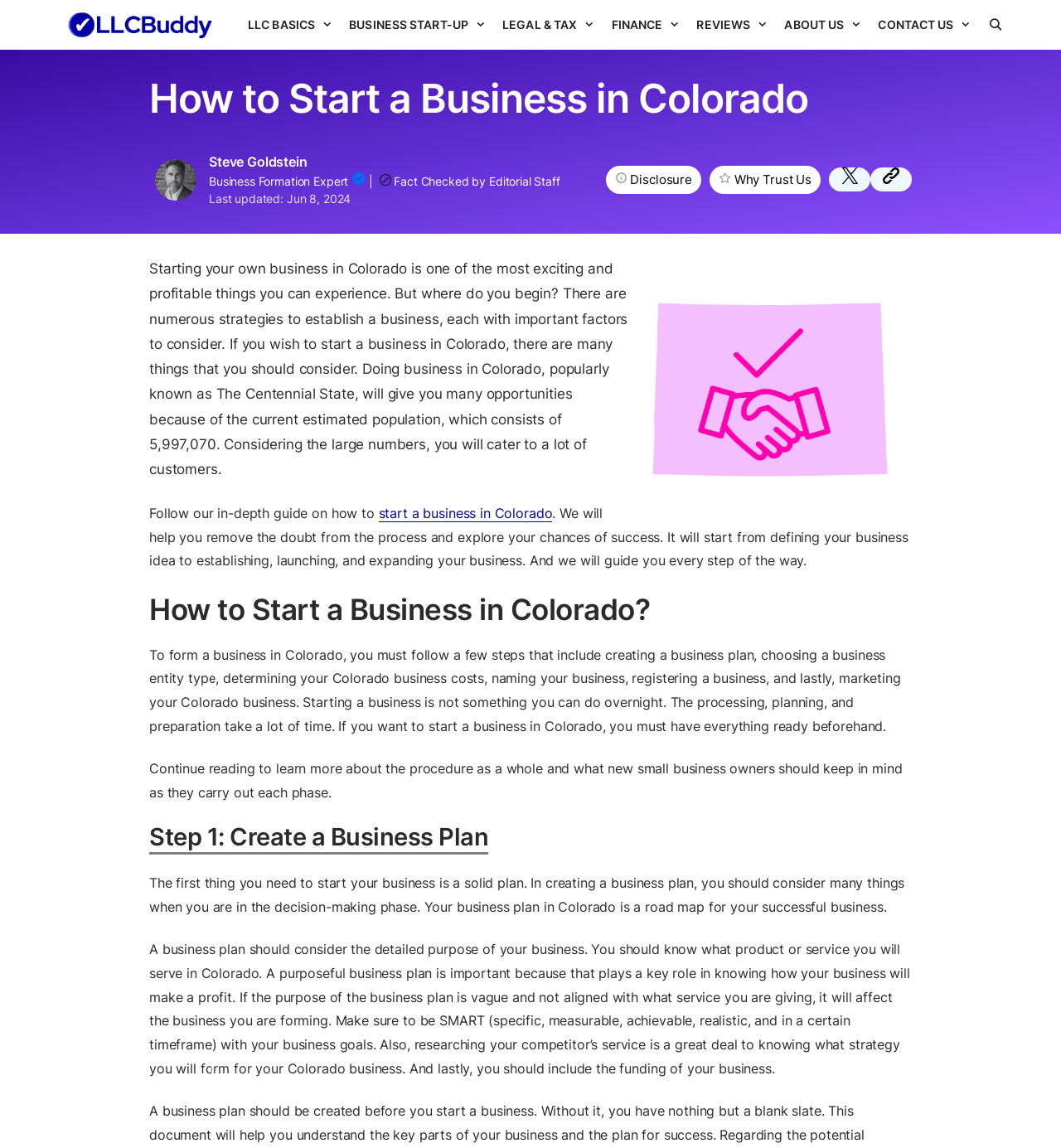Can you identify the bounding box coordinates of the clickable region needed to carry out this instruction: 'Learn about Step 1: Create a Business Plan'? The coordinates should be four float numbers within the range of 0 to 1, stated as [left, top, right, bottom].

[0.141, 0.717, 0.46, 0.744]